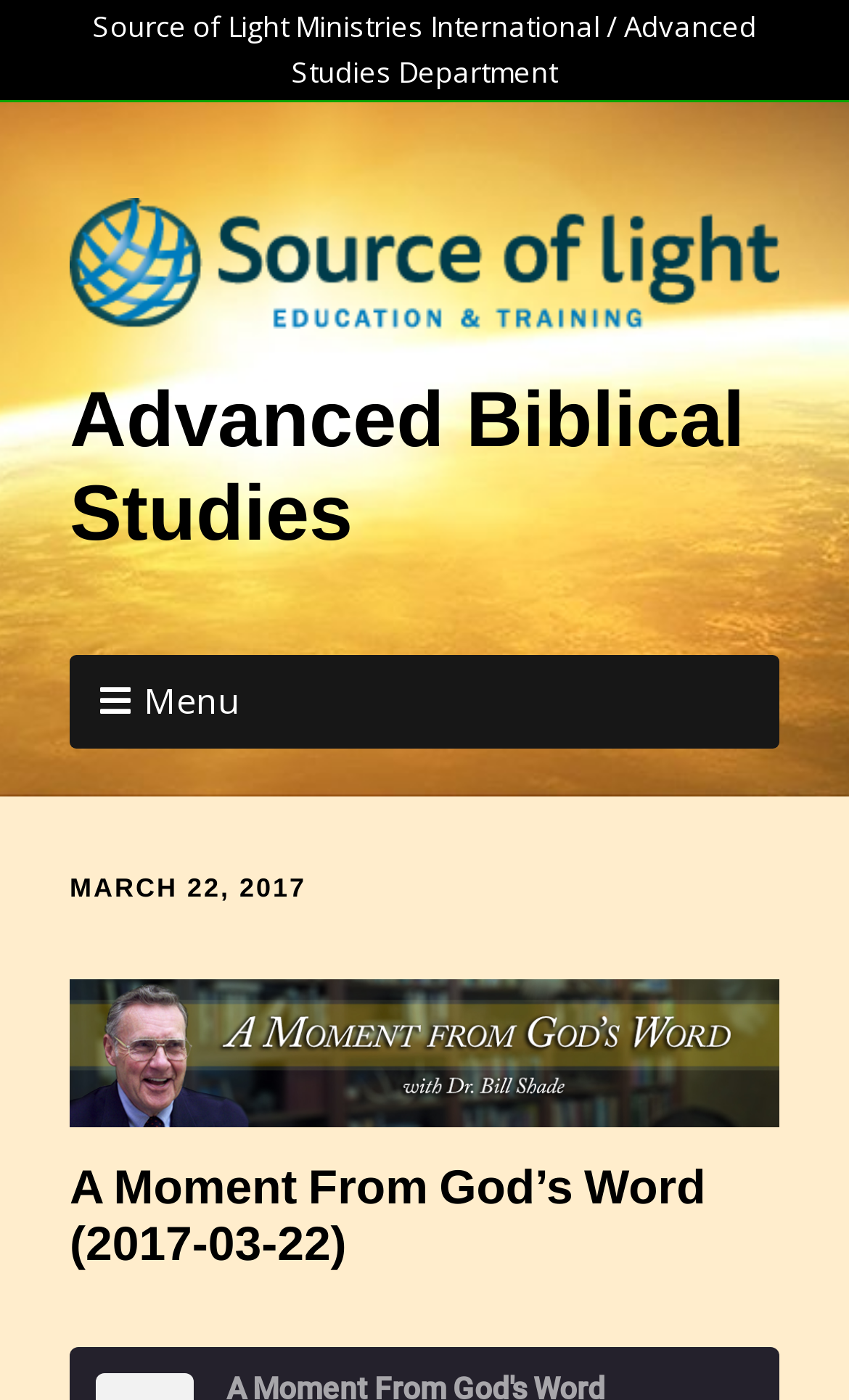Answer the question in a single word or phrase:
What is the title of the moment from God's Word?

A Moment From God’s Word (2017-03-22)